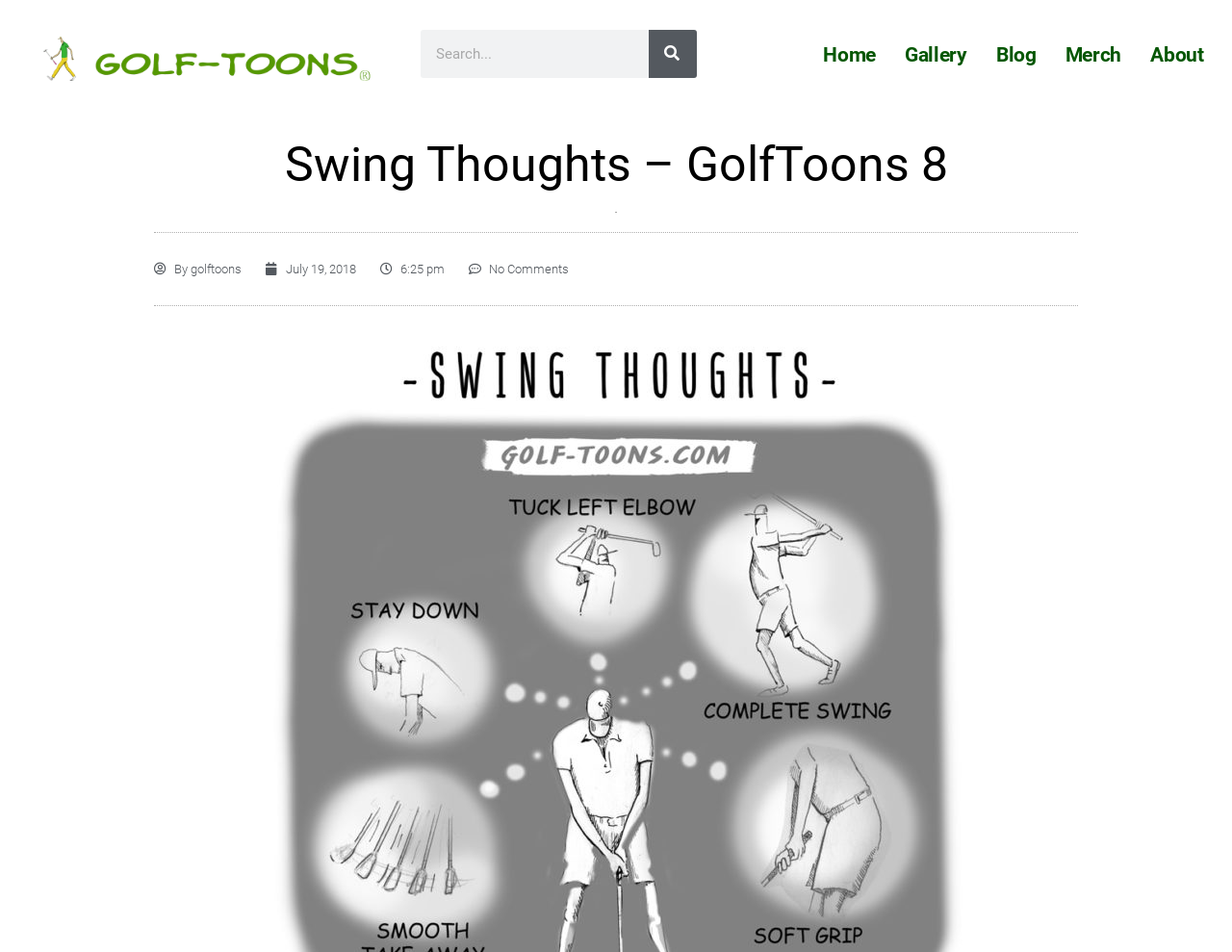Who is the author of the cartoon on this page?
Based on the image, answer the question with a single word or brief phrase.

Marty Glass